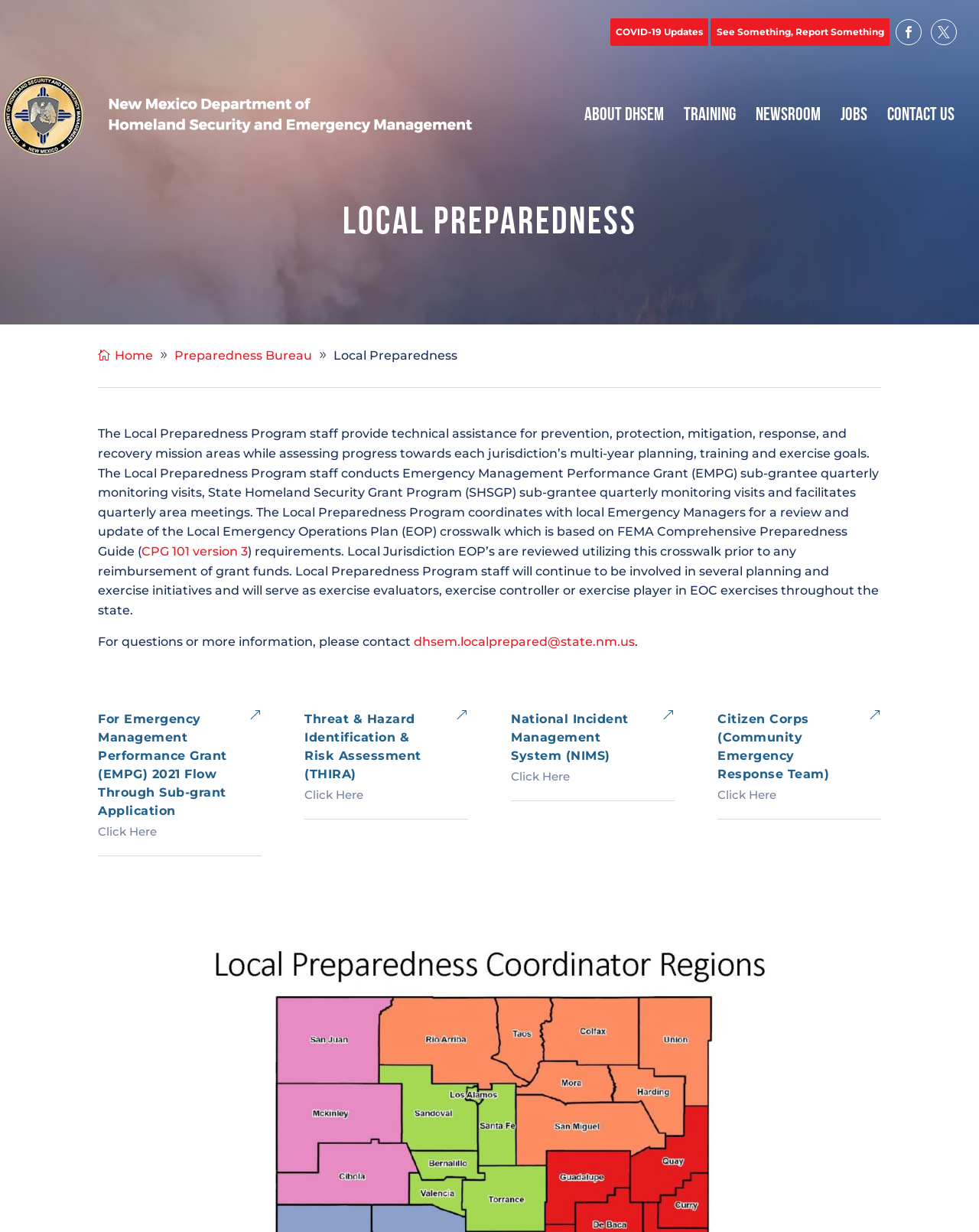Determine the bounding box coordinates for the UI element matching this description: "See Something, Report Something".

[0.726, 0.015, 0.908, 0.037]